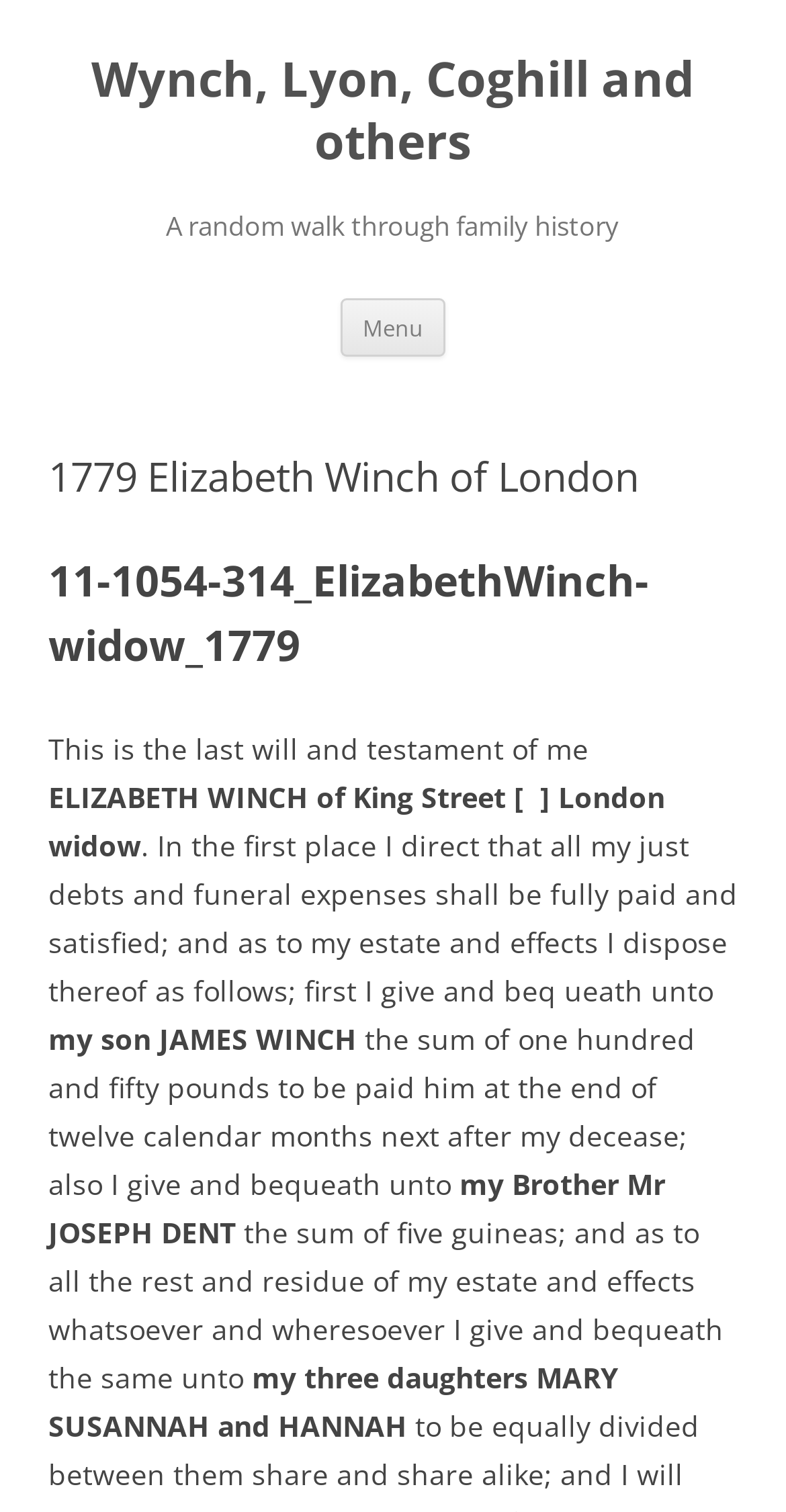Determine the bounding box for the HTML element described here: "Menu". The coordinates should be given as [left, top, right, bottom] with each number being a float between 0 and 1.

[0.433, 0.197, 0.567, 0.236]